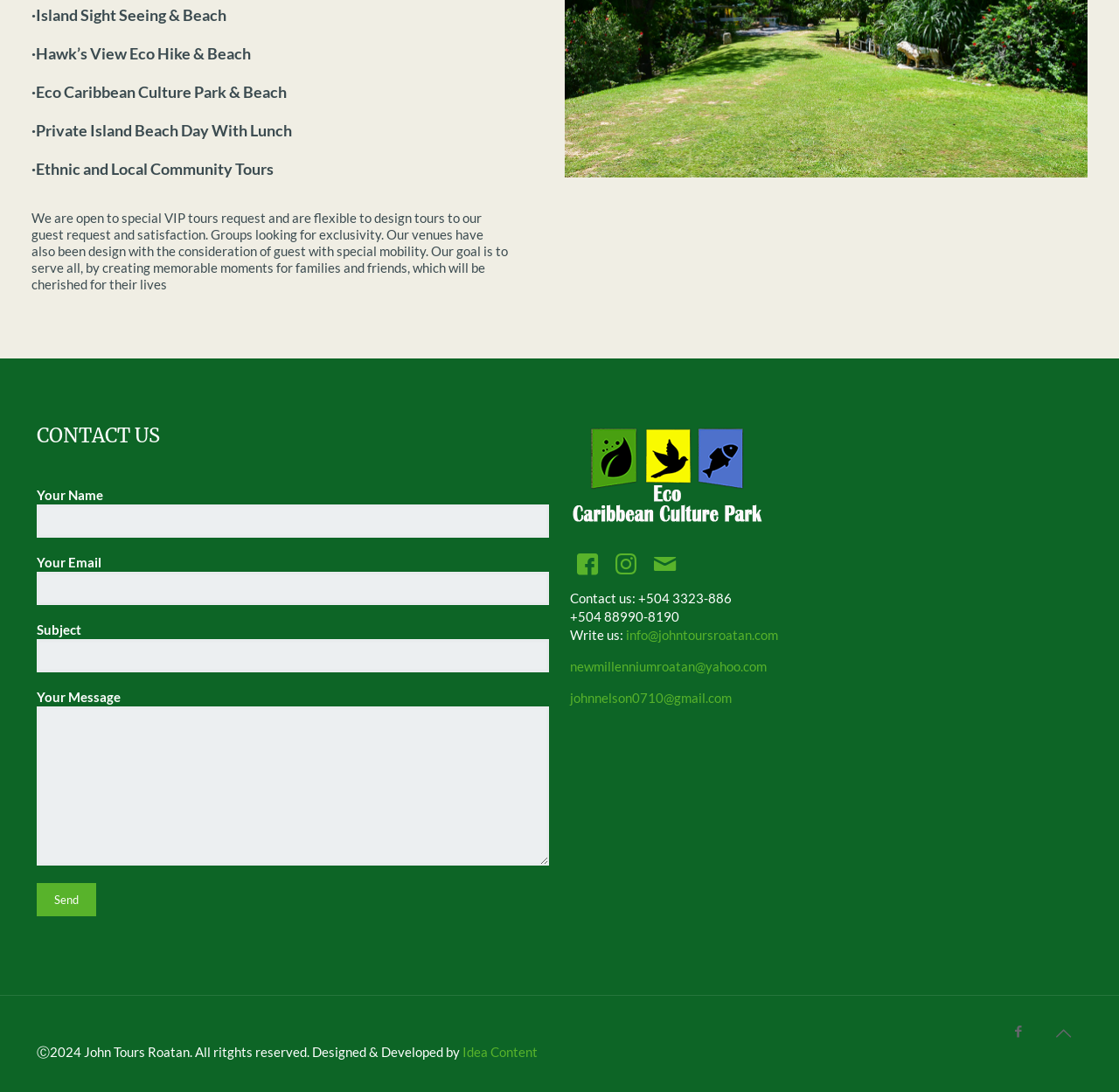Find the bounding box coordinates of the clickable area required to complete the following action: "Click on 'Island Sight Seeing & Beach' link".

[0.028, 0.005, 0.202, 0.022]